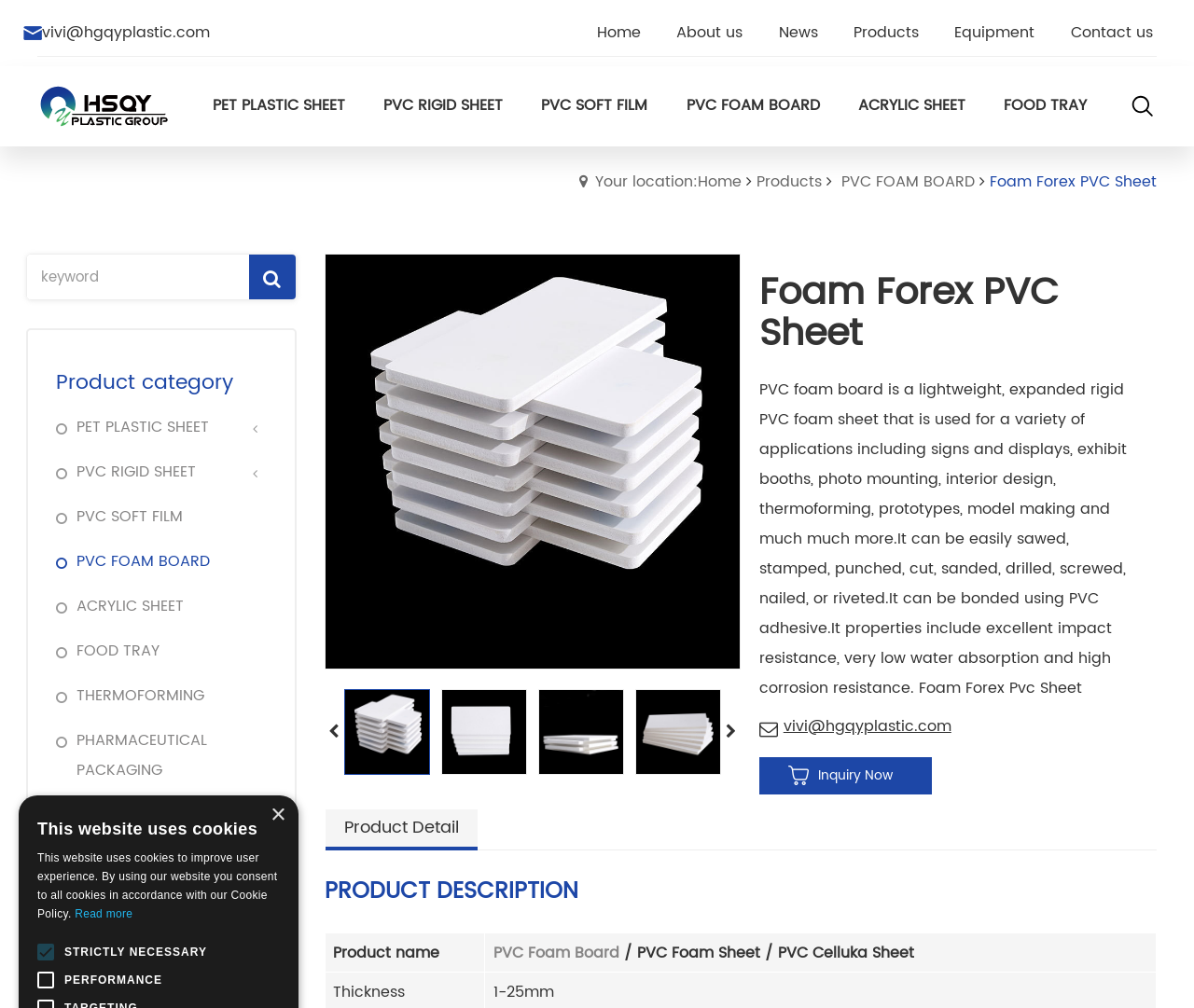Ascertain the bounding box coordinates for the UI element detailed here: "Home". The coordinates should be provided as [left, top, right, bottom] with each value being a float between 0 and 1.

[0.485, 0.009, 0.552, 0.056]